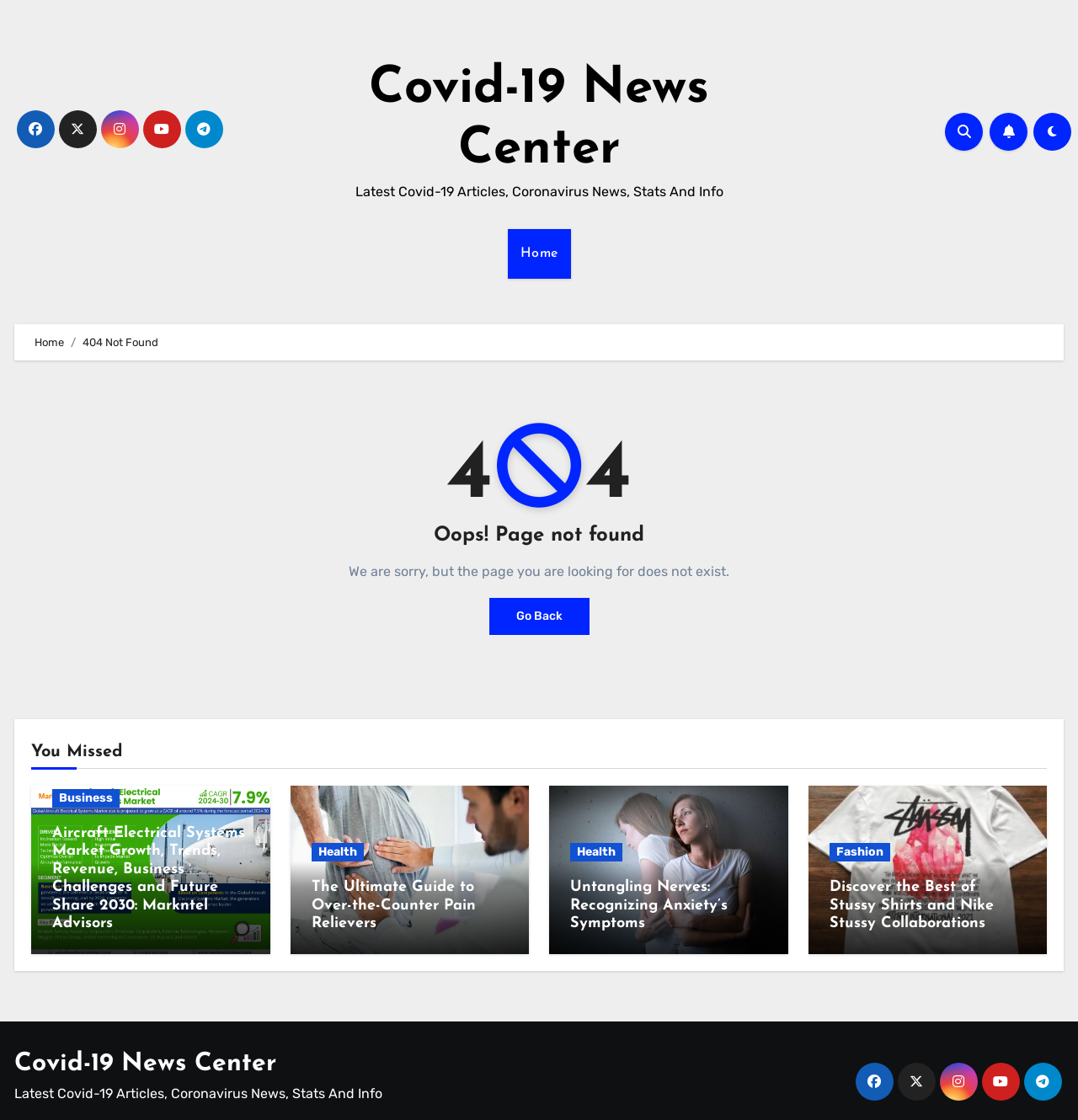For the following element description, predict the bounding box coordinates in the format (top-left x, top-left y, bottom-right x, bottom-right y). All values should be floating point numbers between 0 and 1. Description: parent_node: Fashion

[0.75, 0.702, 0.971, 0.852]